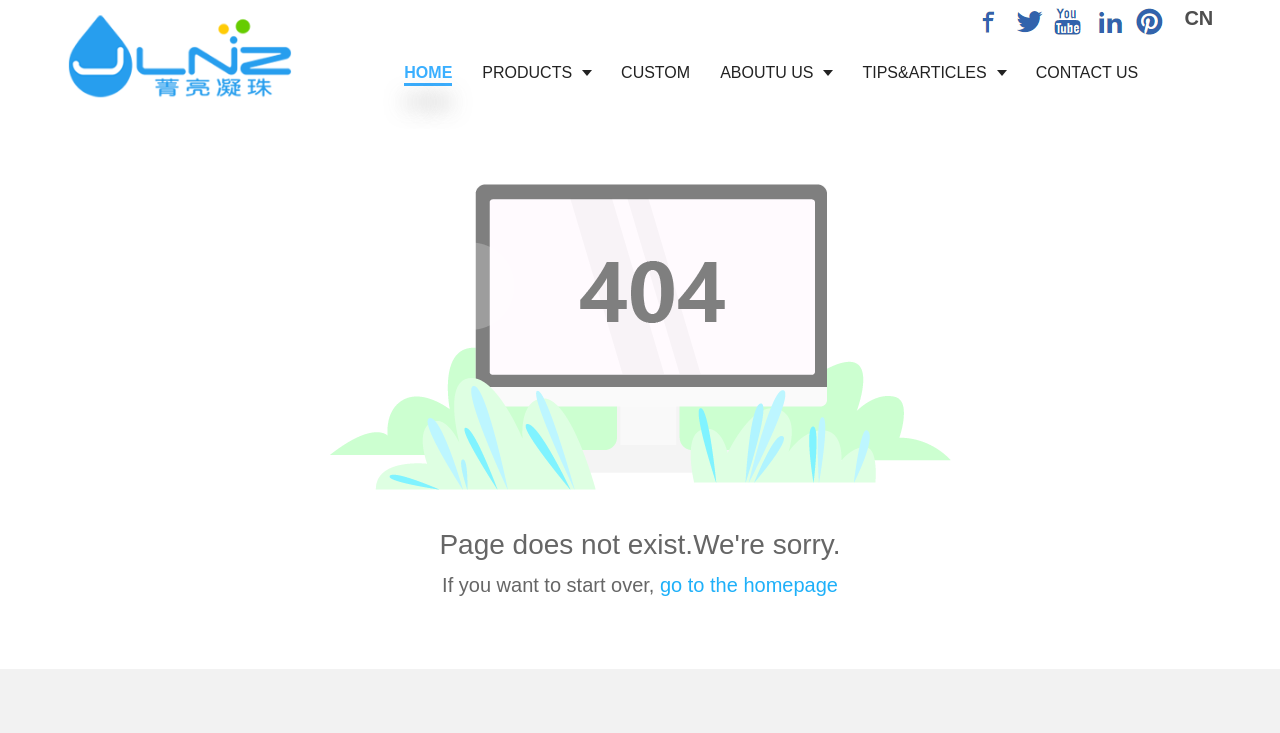What is the company name on the top left?
Answer the question with as much detail as you can, using the image as a reference.

By looking at the top left corner of the webpage, I see an image with the text 'Jingliang' next to it, which is likely the company logo and name.